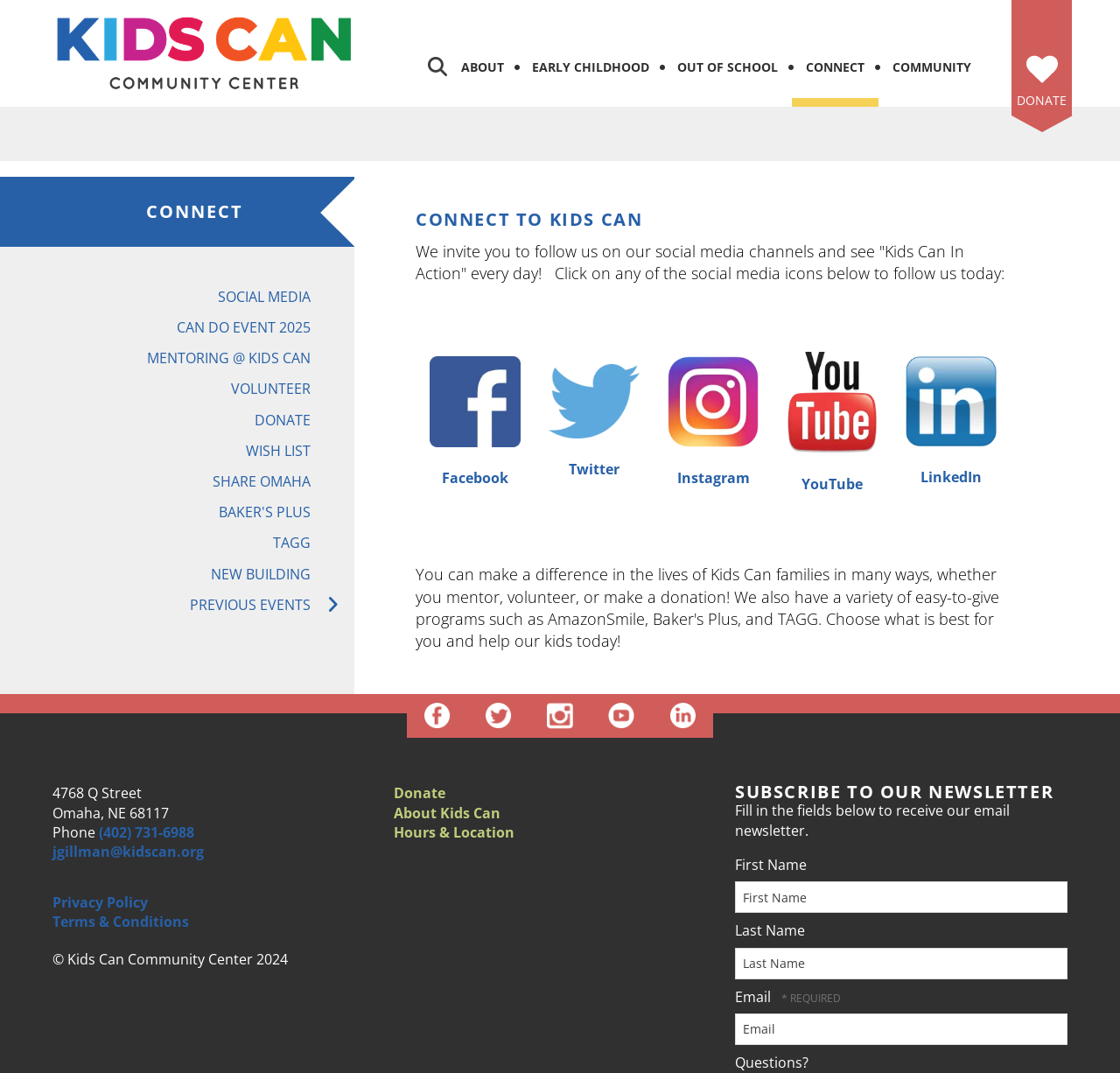Find the bounding box coordinates for the UI element that matches this description: "Can Do Event 2025".

[0.043, 0.294, 0.316, 0.317]